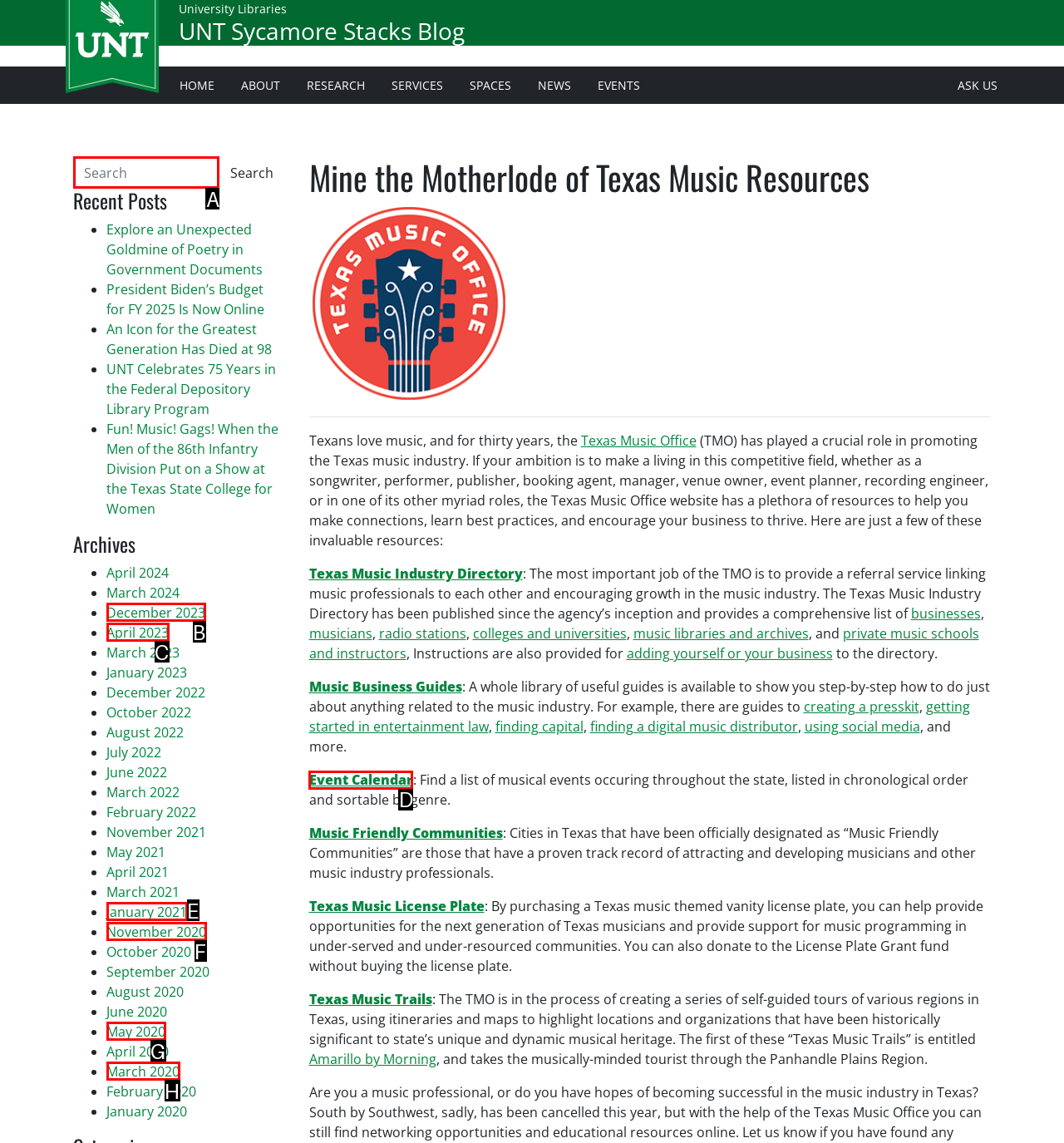Which UI element should be clicked to perform the following task: Search for something? Answer with the corresponding letter from the choices.

A